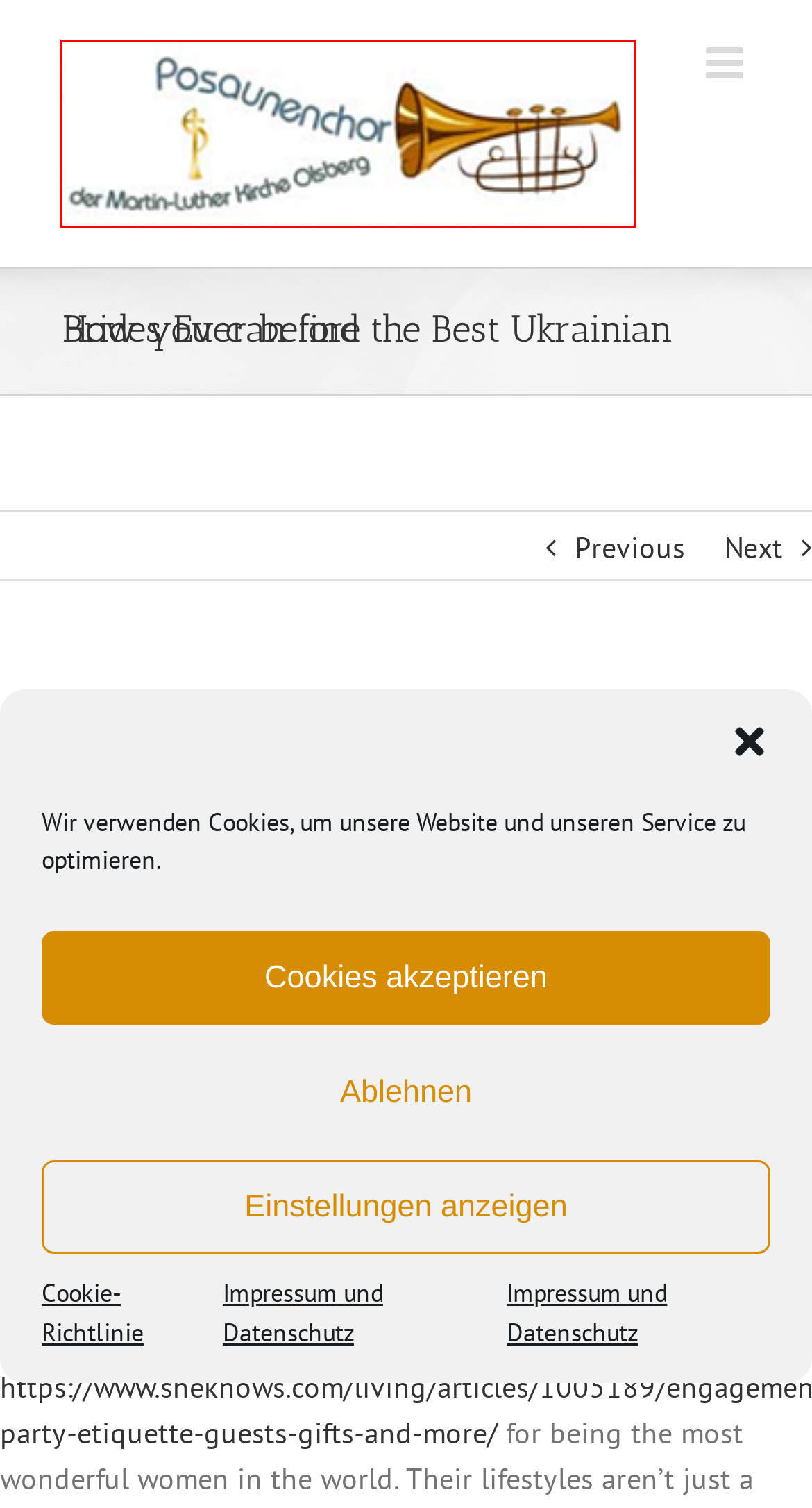Observe the provided screenshot of a webpage that has a red rectangle bounding box. Determine the webpage description that best matches the new webpage after clicking the element inside the red bounding box. Here are the candidates:
A. Cookie-Richtlinie (EU) – Posaunenchor Olsberg
B. Christian Scholtysik – Posaunenchor Olsberg
C. Kontakt – Posaunenchor Olsberg
D. Fascinating Usernames For Guys Online dating services – Posaunenchor Olsberg
E. Best Ukrainian Brides will make your dreams come true! - Ukrainian Wives
F. Impressum und Datenschutz – Posaunenchor Olsberg
G. Posaunenchor Olsberg – Posaunenchor der Martin-Luther- Kirche Olsberg
H. five Tips about Mature Chat Online dating sites Today You need to use – Posaunenchor Olsberg

G